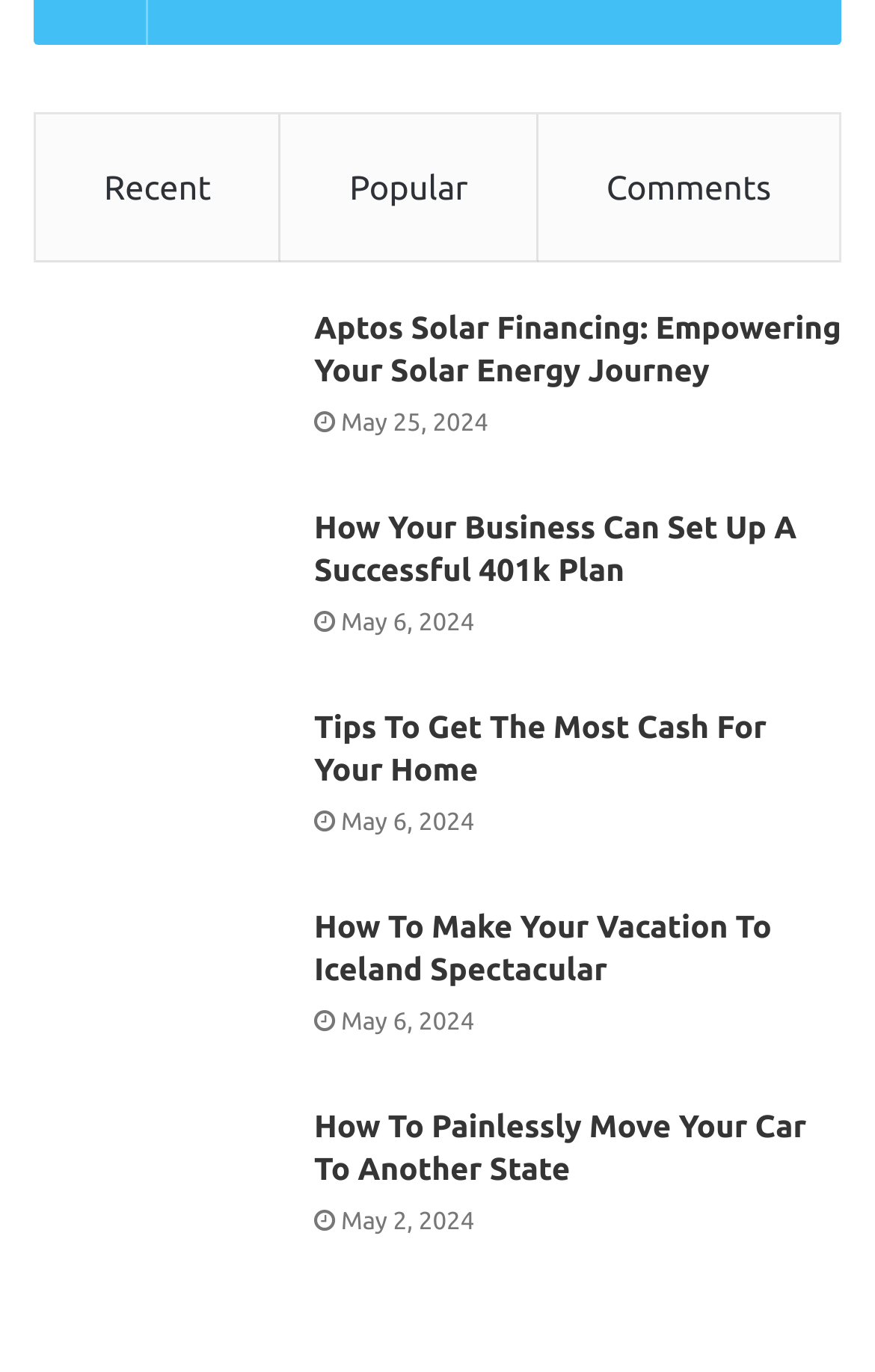Please determine the bounding box coordinates of the element to click on in order to accomplish the following task: "Click on 'Popular'". Ensure the coordinates are four float numbers ranging from 0 to 1, i.e., [left, top, right, bottom].

[0.322, 0.083, 0.615, 0.191]